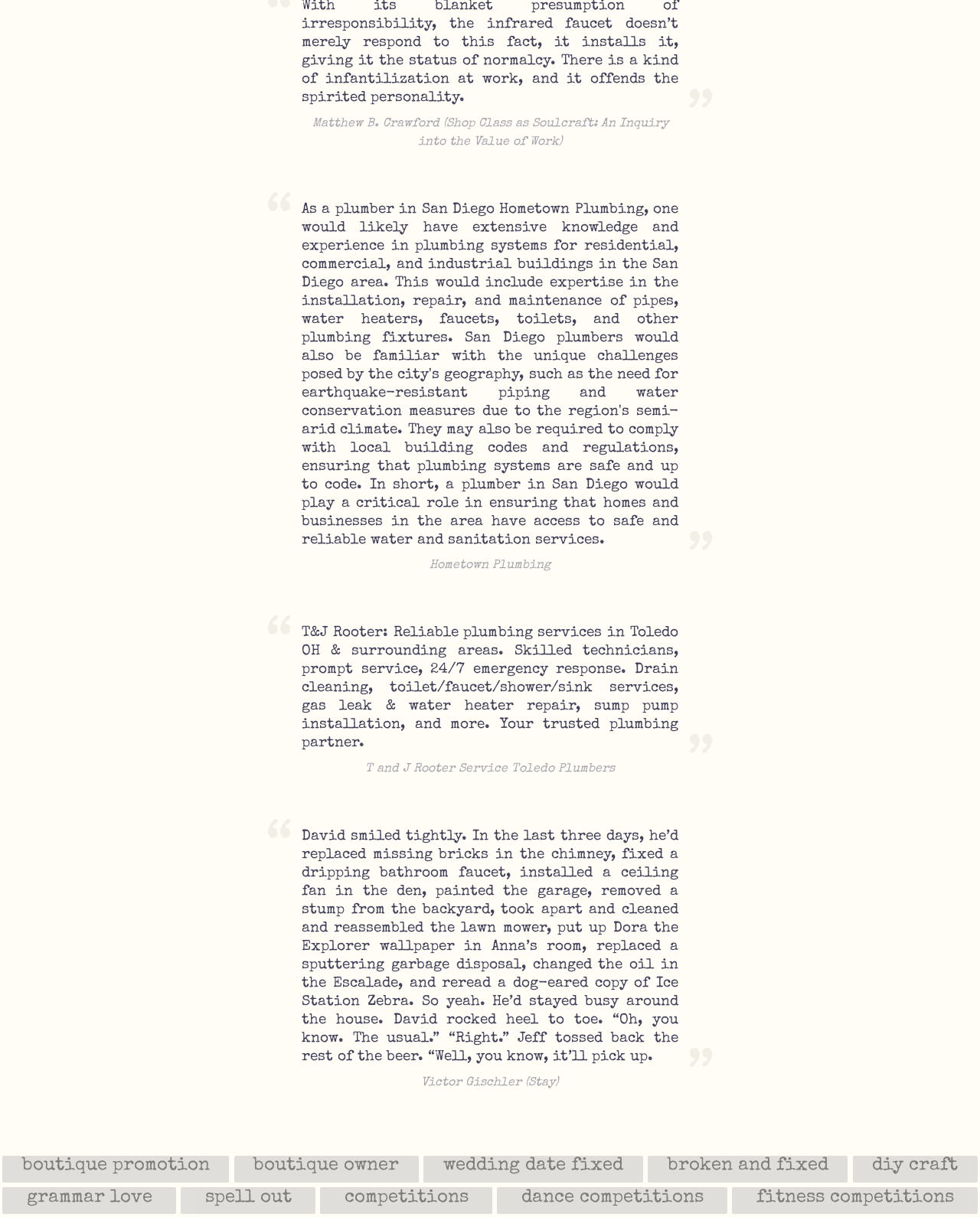Based on the image, give a detailed response to the question: What is the name of the book mentioned in the passage?

I found the name of the book by looking at the passage of text which mentions 'David reread a dog-eared copy of Ice Station Zebra'.